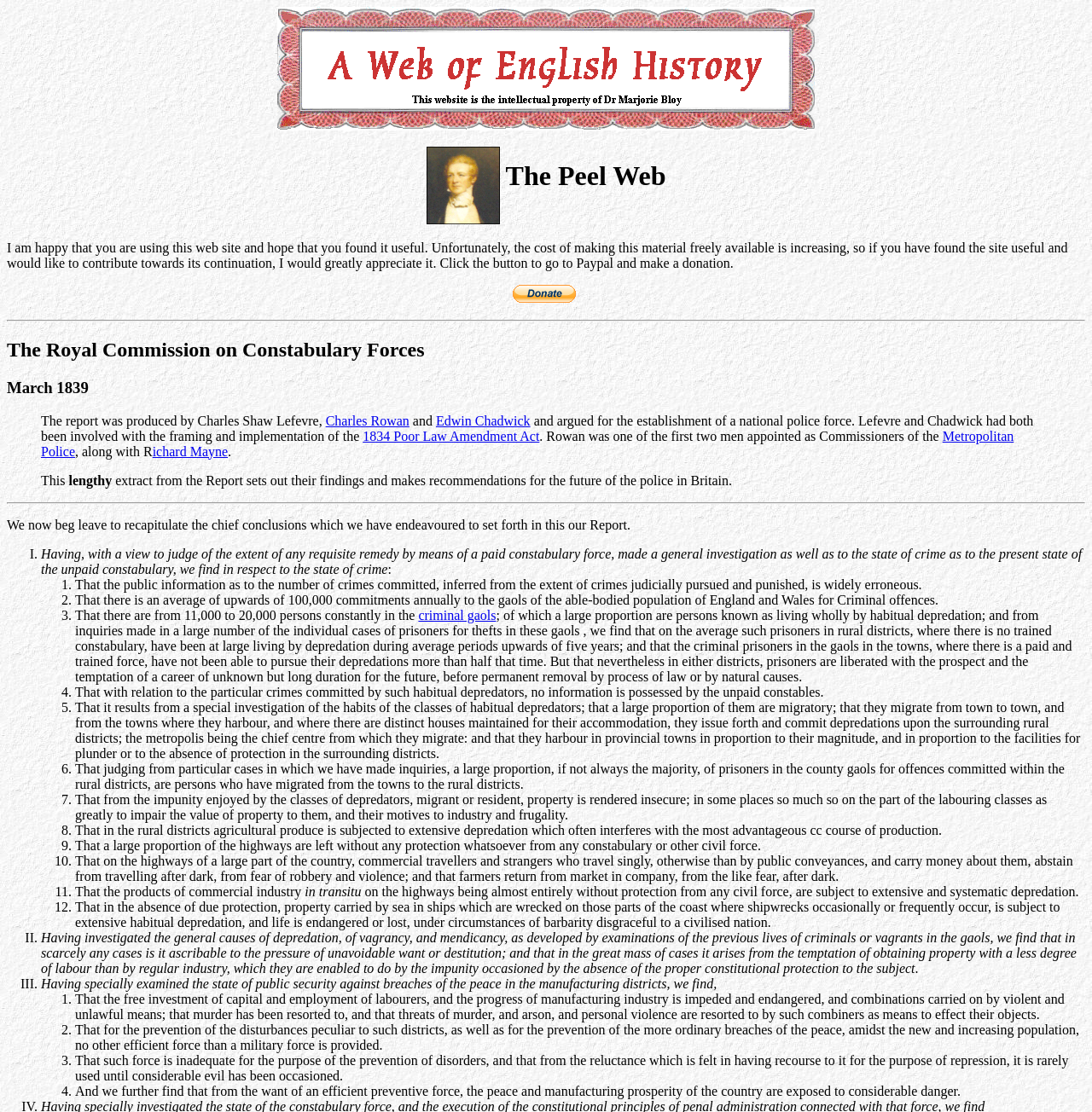Respond to the following question with a brief word or phrase:
Who are the authors of the report?

Charles Shaw Lefevre and Edwin Chadwick